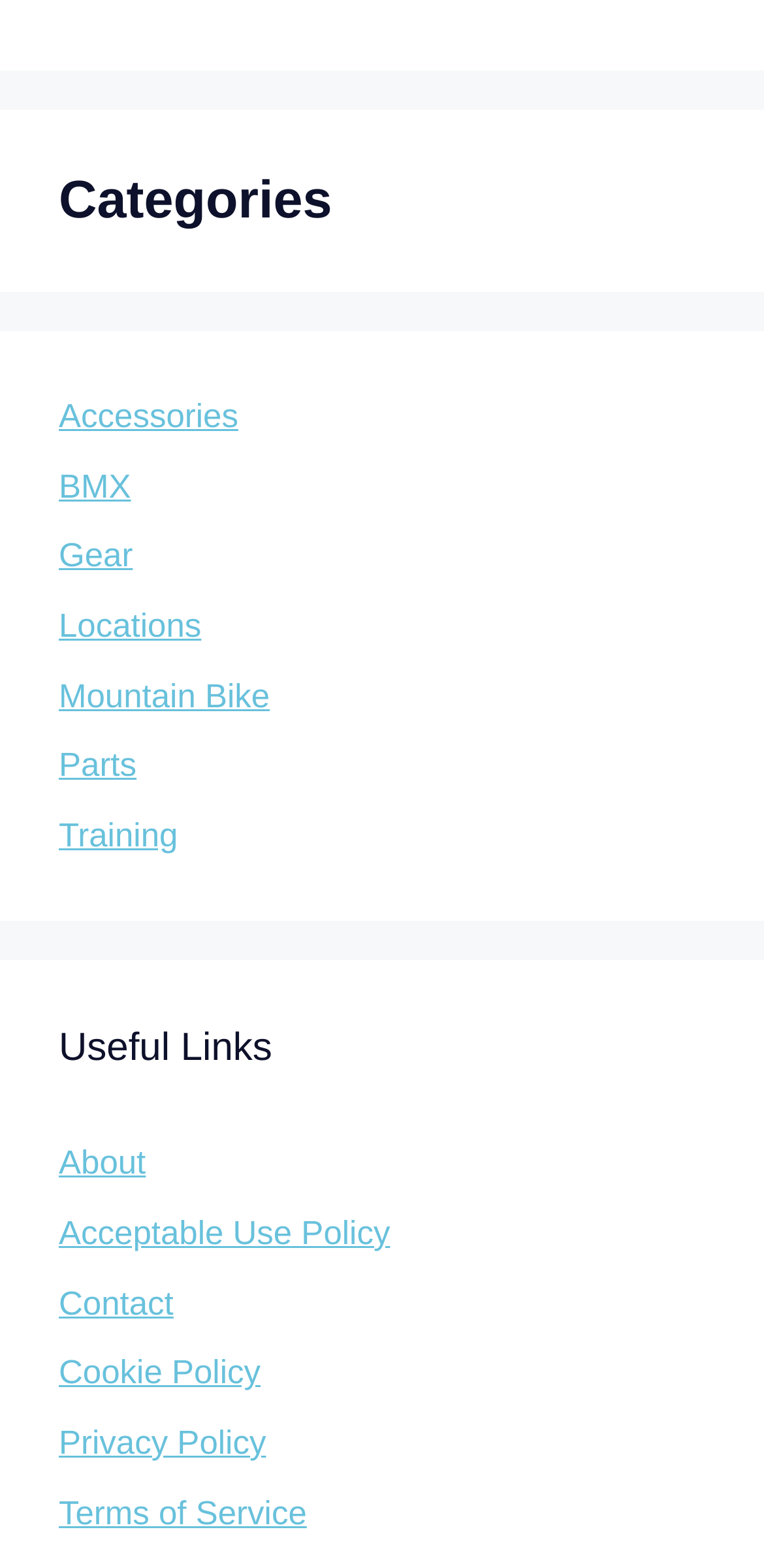Point out the bounding box coordinates of the section to click in order to follow this instruction: "Learn about the website".

[0.077, 0.73, 0.191, 0.754]